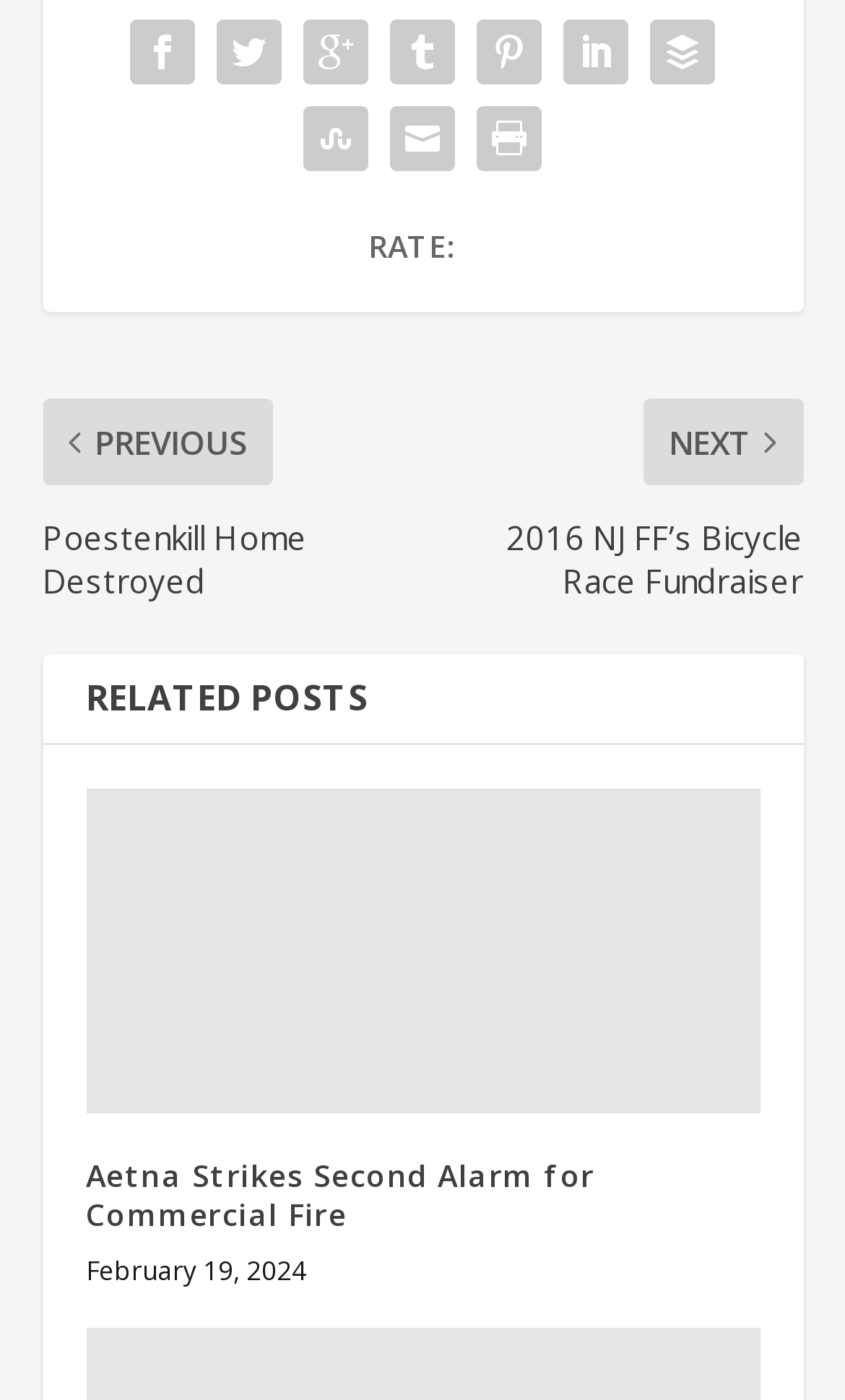Determine the bounding box coordinates of the section I need to click to execute the following instruction: "check the date of the article". Provide the coordinates as four float numbers between 0 and 1, i.e., [left, top, right, bottom].

[0.101, 0.894, 0.363, 0.92]